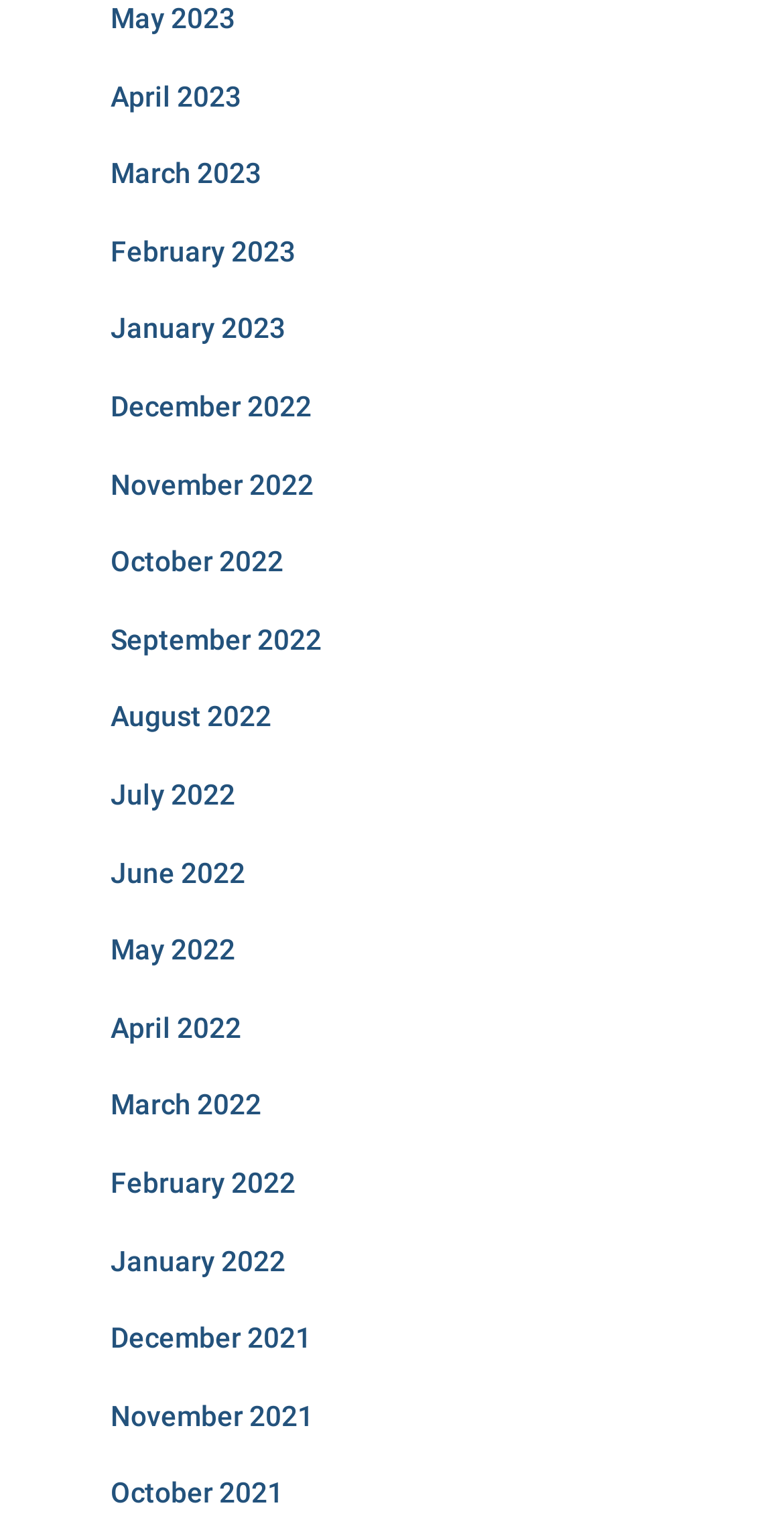Provide the bounding box coordinates of the HTML element this sentence describes: "General". The bounding box coordinates consist of four float numbers between 0 and 1, i.e., [left, top, right, bottom].

None